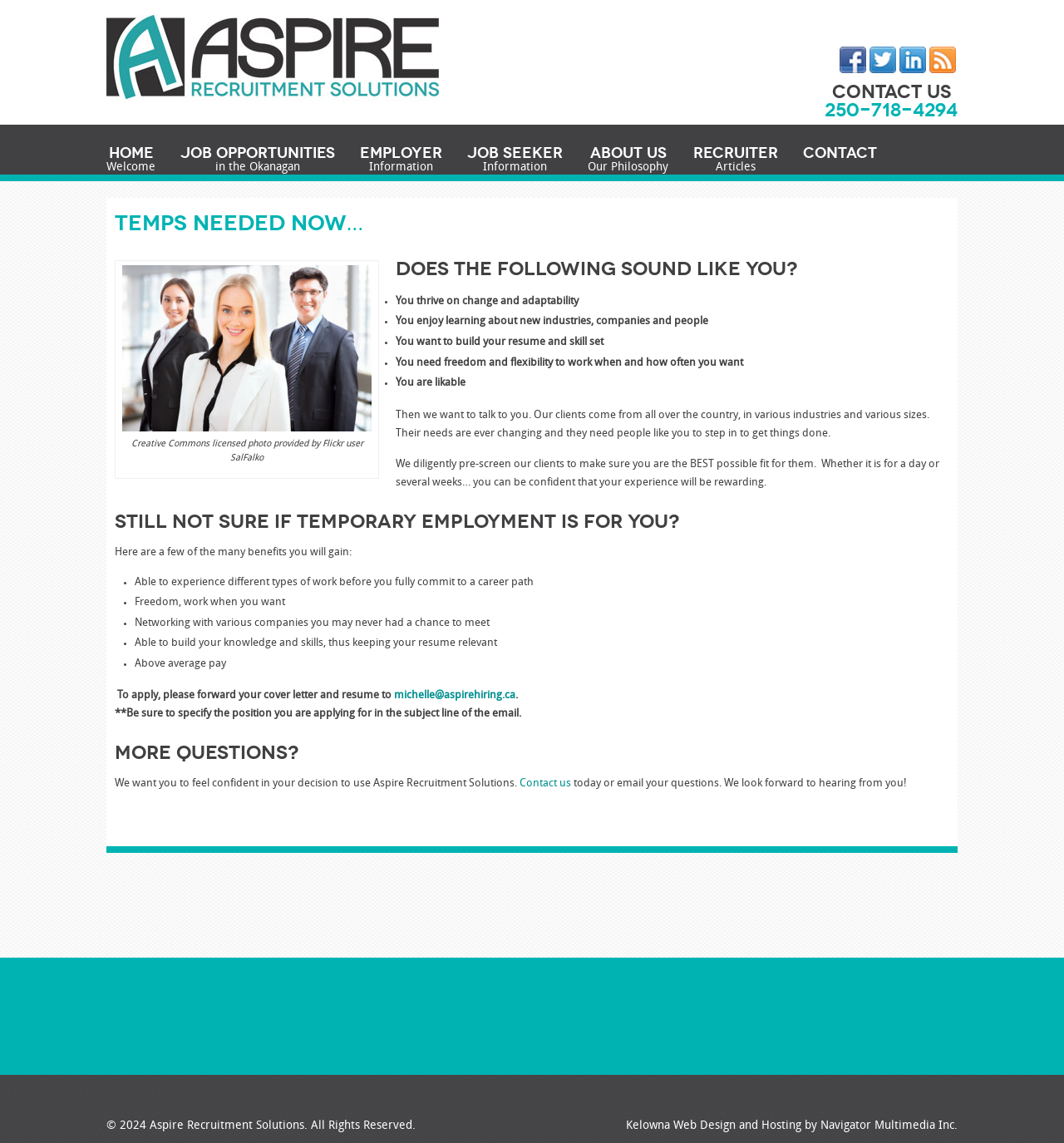Please locate the bounding box coordinates of the element that needs to be clicked to achieve the following instruction: "Contact us". The coordinates should be four float numbers between 0 and 1, i.e., [left, top, right, bottom].

[0.782, 0.071, 0.893, 0.09]